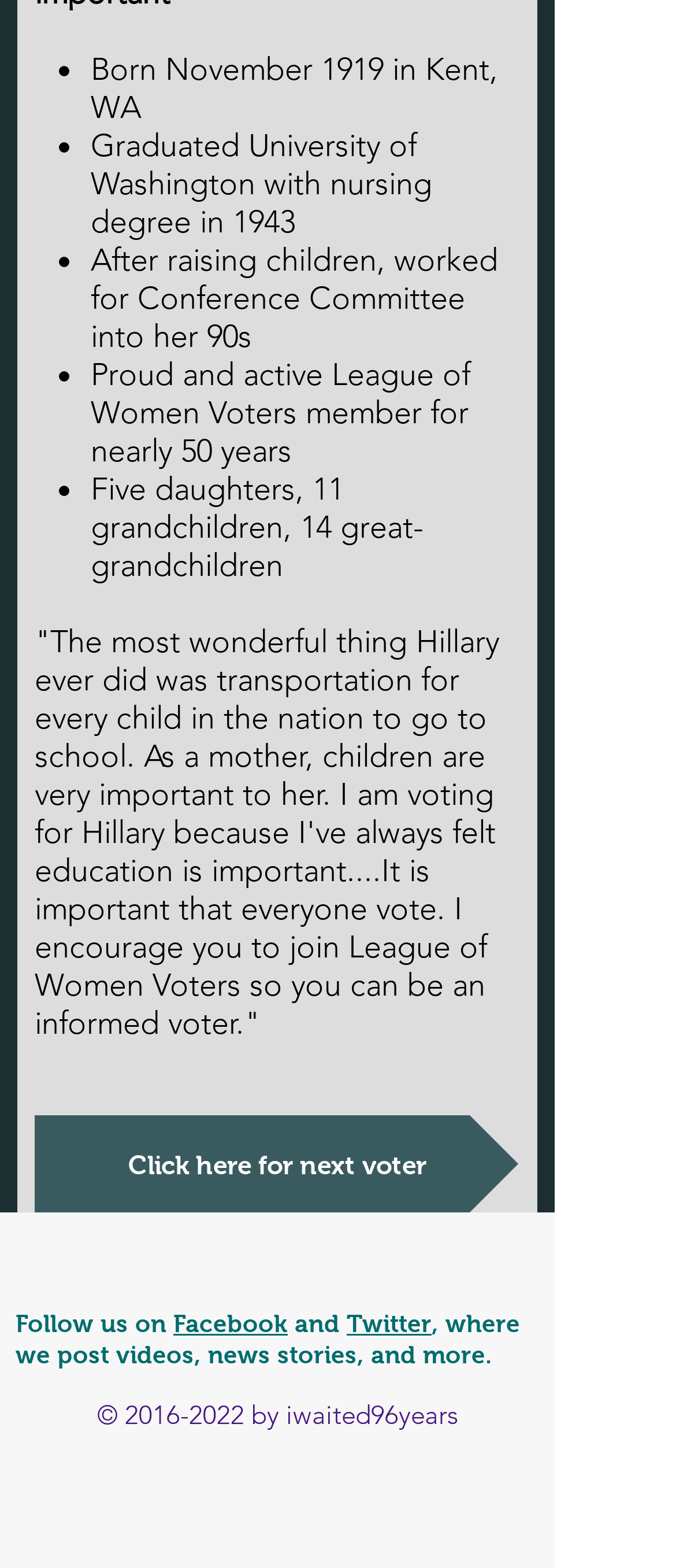What is the name of the website?
Using the visual information, answer the question in a single word or phrase.

iwaited96years